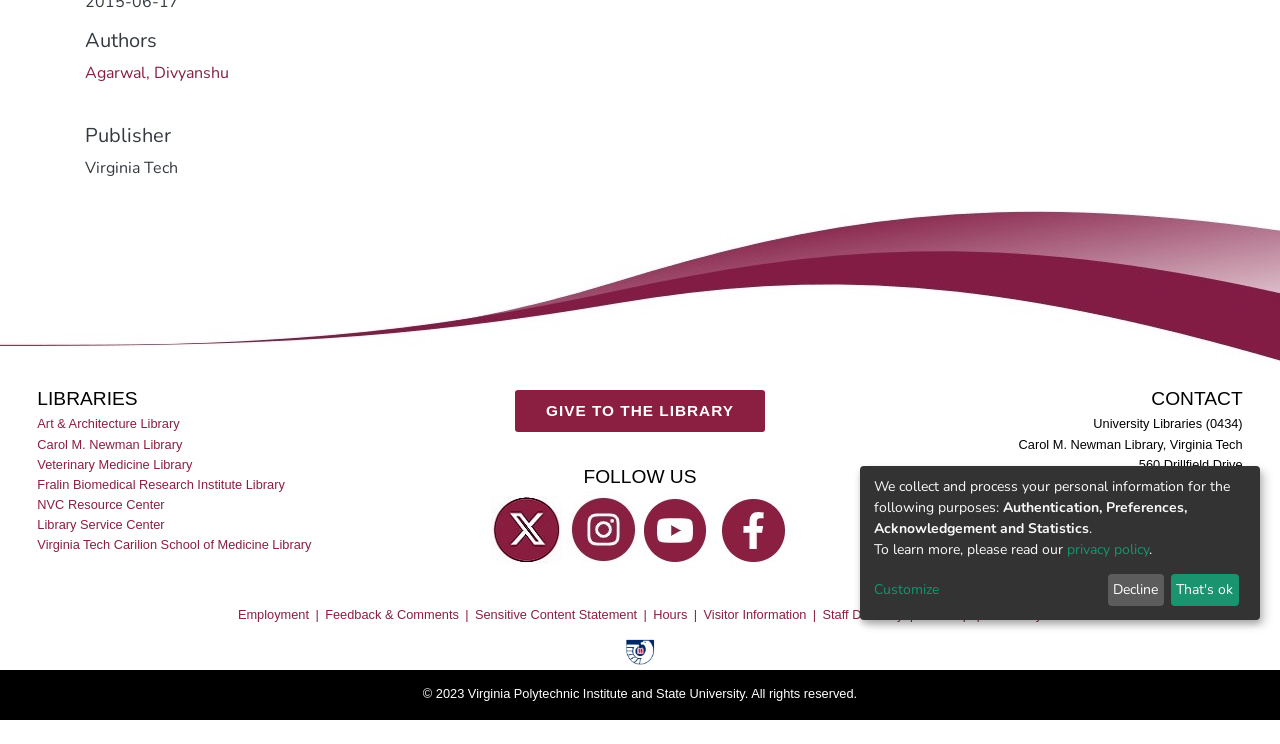Please determine the bounding box coordinates for the element with the description: "Instagram".

None